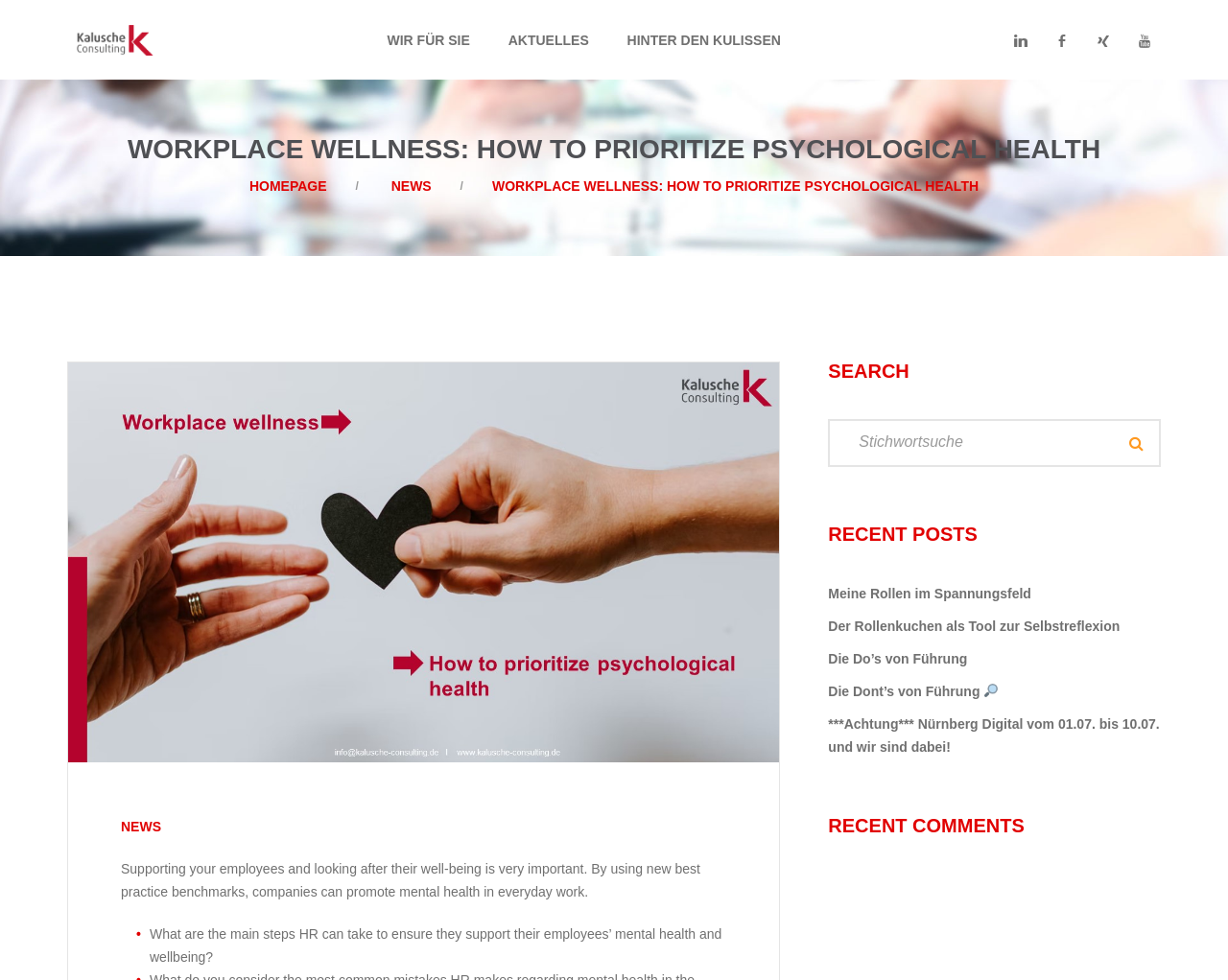Provide the bounding box coordinates for the UI element described in this sentence: "Interviews". The coordinates should be four float values between 0 and 1, i.e., [left, top, right, bottom].

None